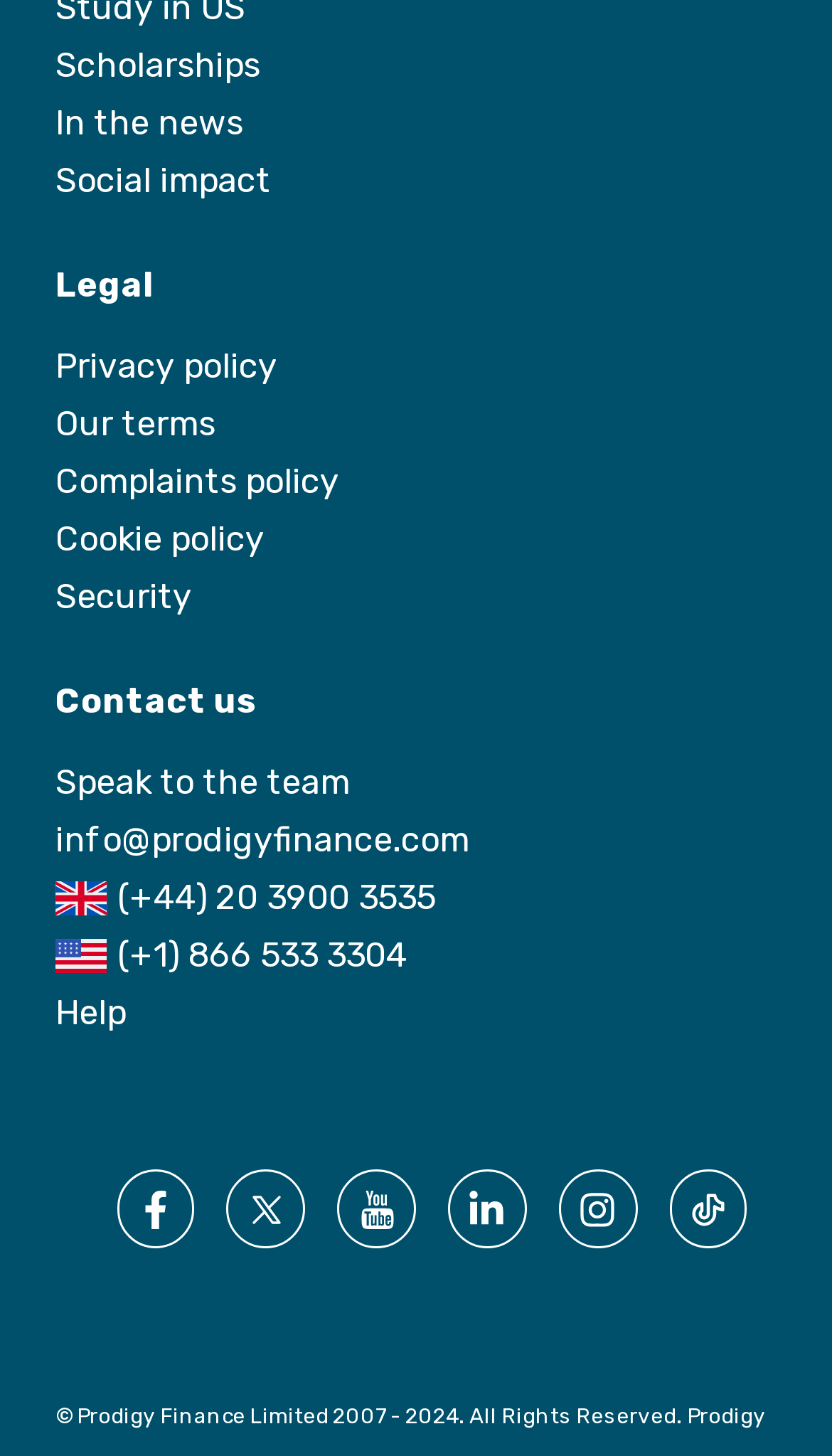Please identify the bounding box coordinates of the region to click in order to complete the task: "Contact the team". The coordinates must be four float numbers between 0 and 1, specified as [left, top, right, bottom].

[0.067, 0.524, 0.421, 0.552]